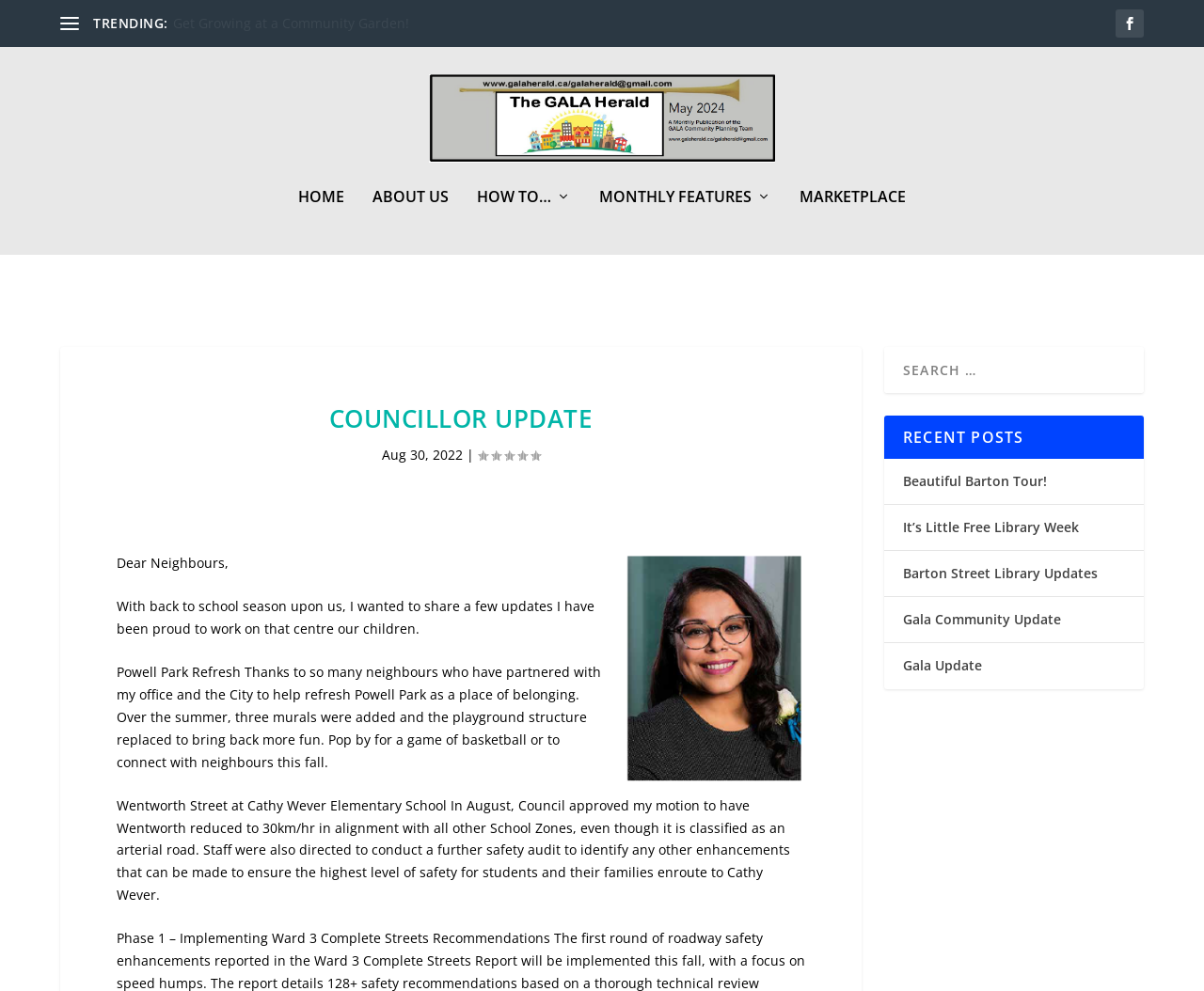Generate a thorough explanation of the webpage's elements.

This webpage appears to be a councillor's update page, with a focus on local news and community initiatives. At the top, there is a navigation menu with links to "HOME", "ABOUT US", "HOW TO…", "MONTHLY FEATURES", and "MARKETPLACE". Below this, there is a heading "COUNCILLOR UPDATE" followed by the date "Aug 30, 2022" and a rating system.

The main content of the page is a series of updates from the councillor, addressed to "Dear Neighbours". The first update discusses the Powell Park Refresh, a community initiative to revitalize the park, which now features three new murals and a replaced playground structure. The second update reports on the reduction of the speed limit on Wentworth Street at Cathy Wever Elementary School to 30km/hr, with plans for further safety audits. The third update outlines the implementation of roadway safety enhancements in Ward 3, with a focus on speed humps, as part of the Complete Streets Report.

Below these updates, there is a search bar and a heading "RECENT POSTS", followed by a list of links to recent articles, including "Beautiful Barton Tour!", "It’s Little Free Library Week", "Barton Street Library Updates", "Gala Community Update", and "Gala Update". There are also several icons and images throughout the page, including a logo for "The GALA Herald - Hamilton Ontario" and a few social media icons.